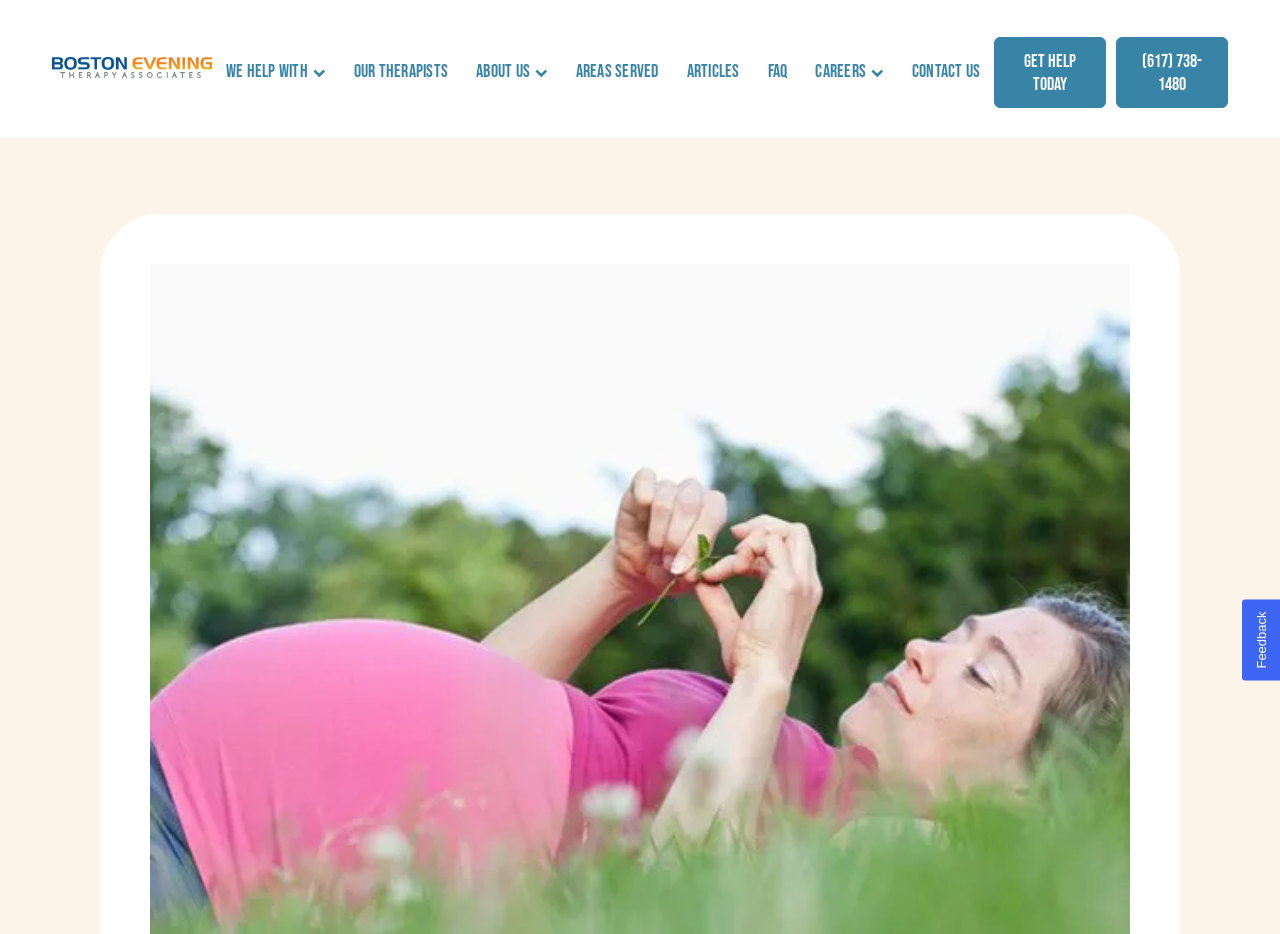Locate the bounding box coordinates of the element's region that should be clicked to carry out the following instruction: "Click the Main Logo". The coordinates need to be four float numbers between 0 and 1, i.e., [left, top, right, bottom].

[0.041, 0.061, 0.166, 0.094]